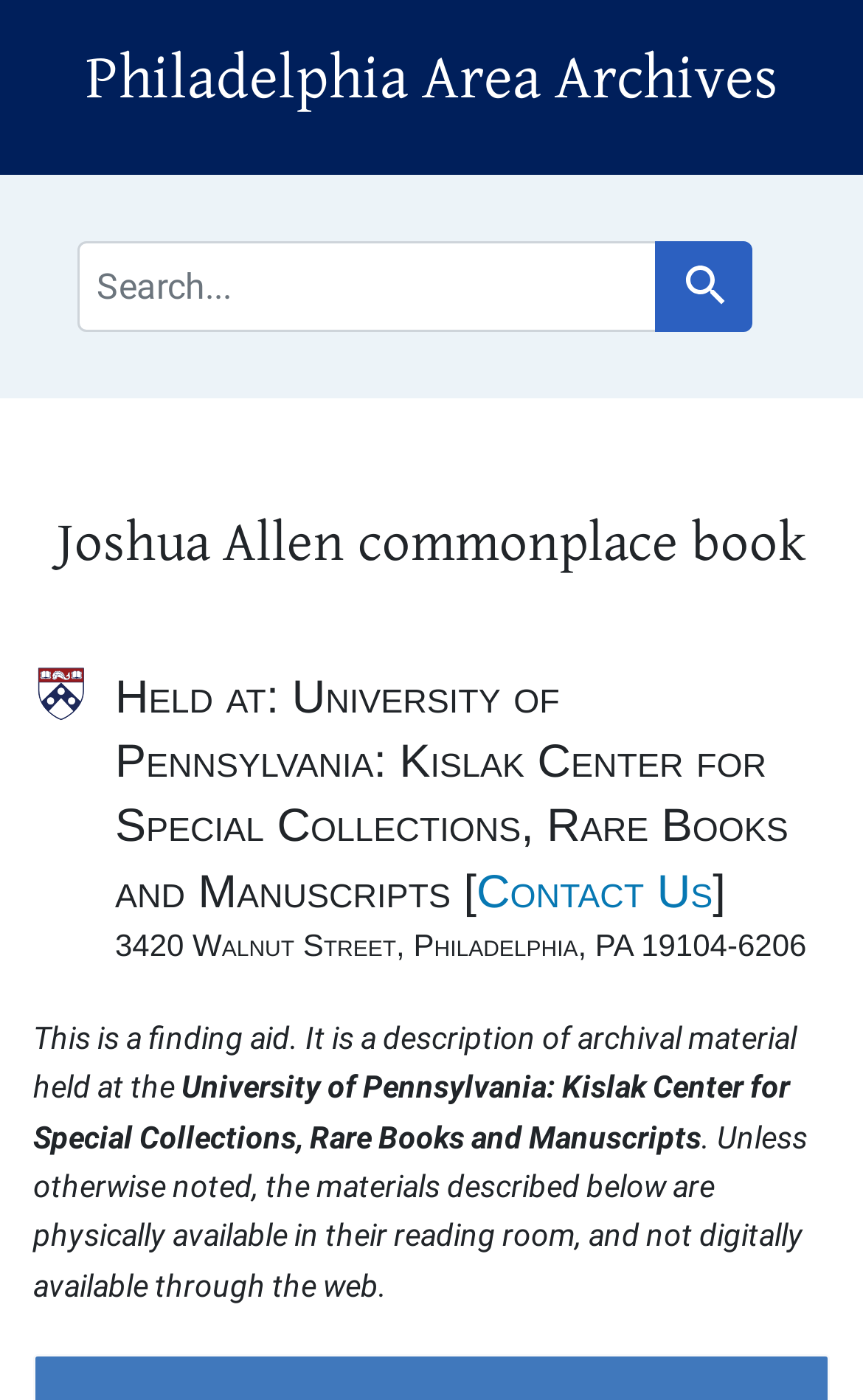Given the element description: "Search Search", predict the bounding box coordinates of this UI element. The coordinates must be four float numbers between 0 and 1, given as [left, top, right, bottom].

[0.759, 0.172, 0.872, 0.236]